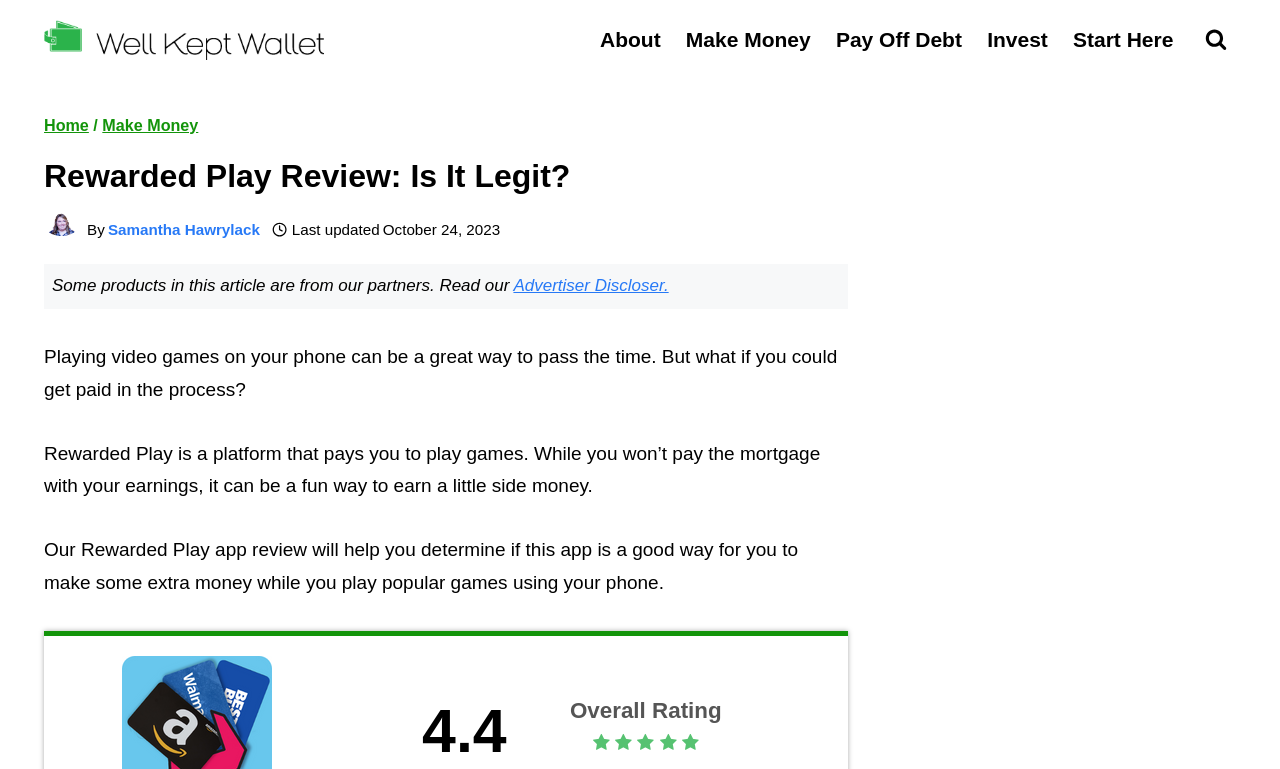Craft a detailed narrative of the webpage's structure and content.

The webpage is a review of the Rewarded Play app, which allows users to earn money by playing games on their phones. At the top left of the page, there is a link to "Well Kept Wallet" with an accompanying image. Below this, there is a primary navigation menu with links to "About", "Make Money", "Pay Off Debt", "Invest", and "Start Here".

On the right side of the page, there is a search form button. Above this, there is a header section with links to "Home" and "Make Money", separated by a slash. The main title of the page, "Rewarded Play Review: Is It Legit?", is displayed prominently in the center of the page.

Below the title, there is an author section with an image, the author's name "Samantha Hawrylack", and the date the article was last updated, "October 24, 2023". There is also a disclosure statement about products from partners.

The main content of the page is divided into three paragraphs. The first paragraph introduces the concept of earning money by playing video games on a phone. The second paragraph explains that Rewarded Play is a platform that pays users to play games, although the earnings are not substantial. The third paragraph states that the review will help readers determine if the app is a good way to earn extra money.

At the bottom of the page, there is a rating section with an overall rating of 4.4 and a heading "Overall Rating".